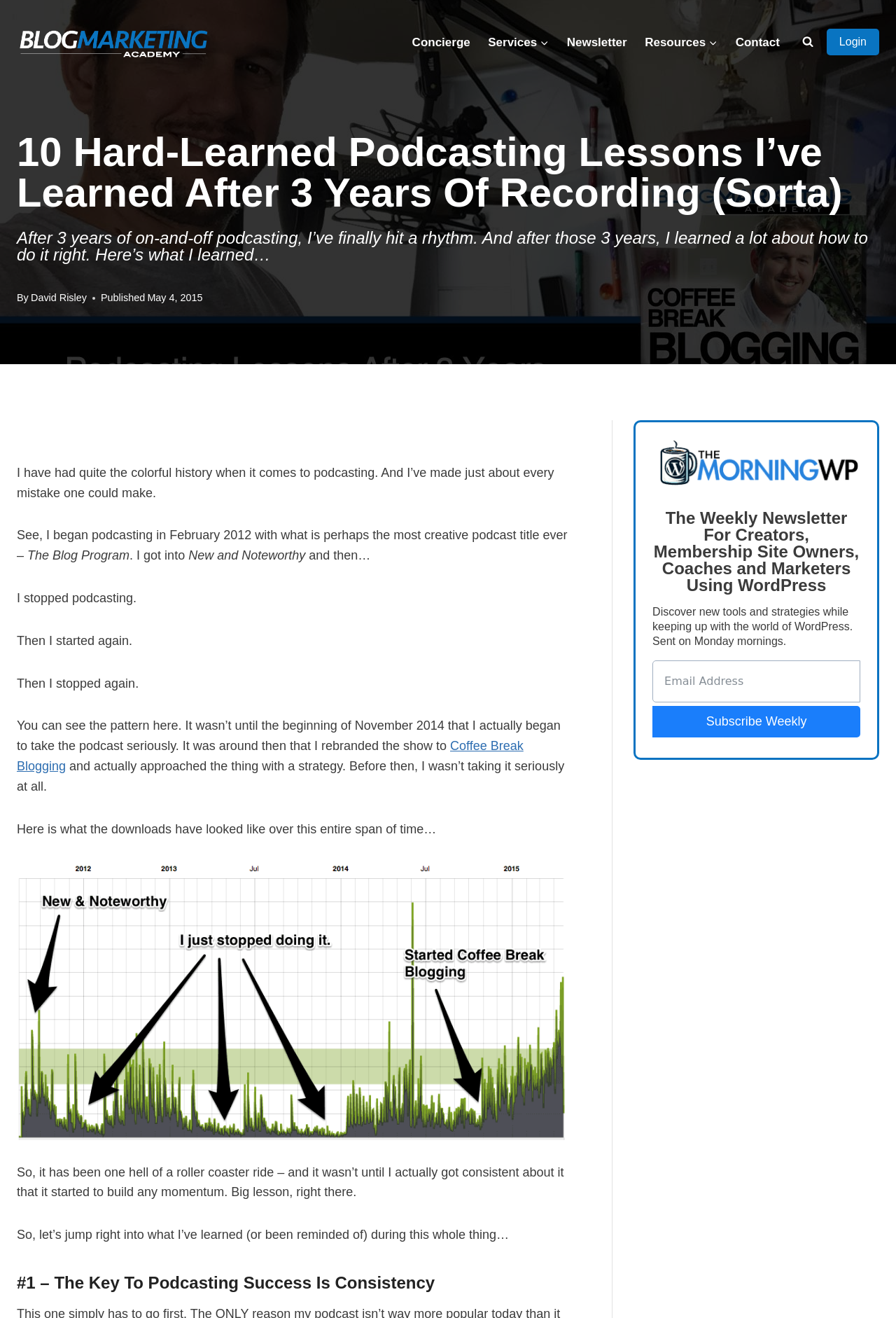Create a detailed summary of the webpage's content and design.

This webpage is a blog post titled "10 Hard-Learned Podcasting Lessons I've Learned After 3 Years Of Recording" with a focus on the author's personal experience and lessons learned from podcasting. 

At the top of the page, there is a navigation menu with links to "Concierge", "Services", "Newsletter", "Resources", and "Contact". On the top right, there is a search form button and a login link. 

Below the navigation menu, there is a heading with the title of the blog post, followed by a brief introduction to the author's podcasting journey. The introduction is written in a conversational tone and mentions the author's mistakes and lessons learned.

The main content of the blog post is divided into sections, each with a heading and a brief description. The text is written in a casual and reflective tone, with the author sharing their personal experiences and insights. There are also images and links scattered throughout the text, including a link to the author's podcast "Coffee Break Blogging" and an image of podcast statistics.

On the right sidebar, there is a section promoting a weekly newsletter for creators, membership site owners, coaches, and marketers using WordPress. The section includes a brief description of the newsletter and a subscription form with a "Subscribe Weekly" button.

Overall, the webpage has a clean and organized layout, with a focus on the author's personal story and lessons learned from podcasting.